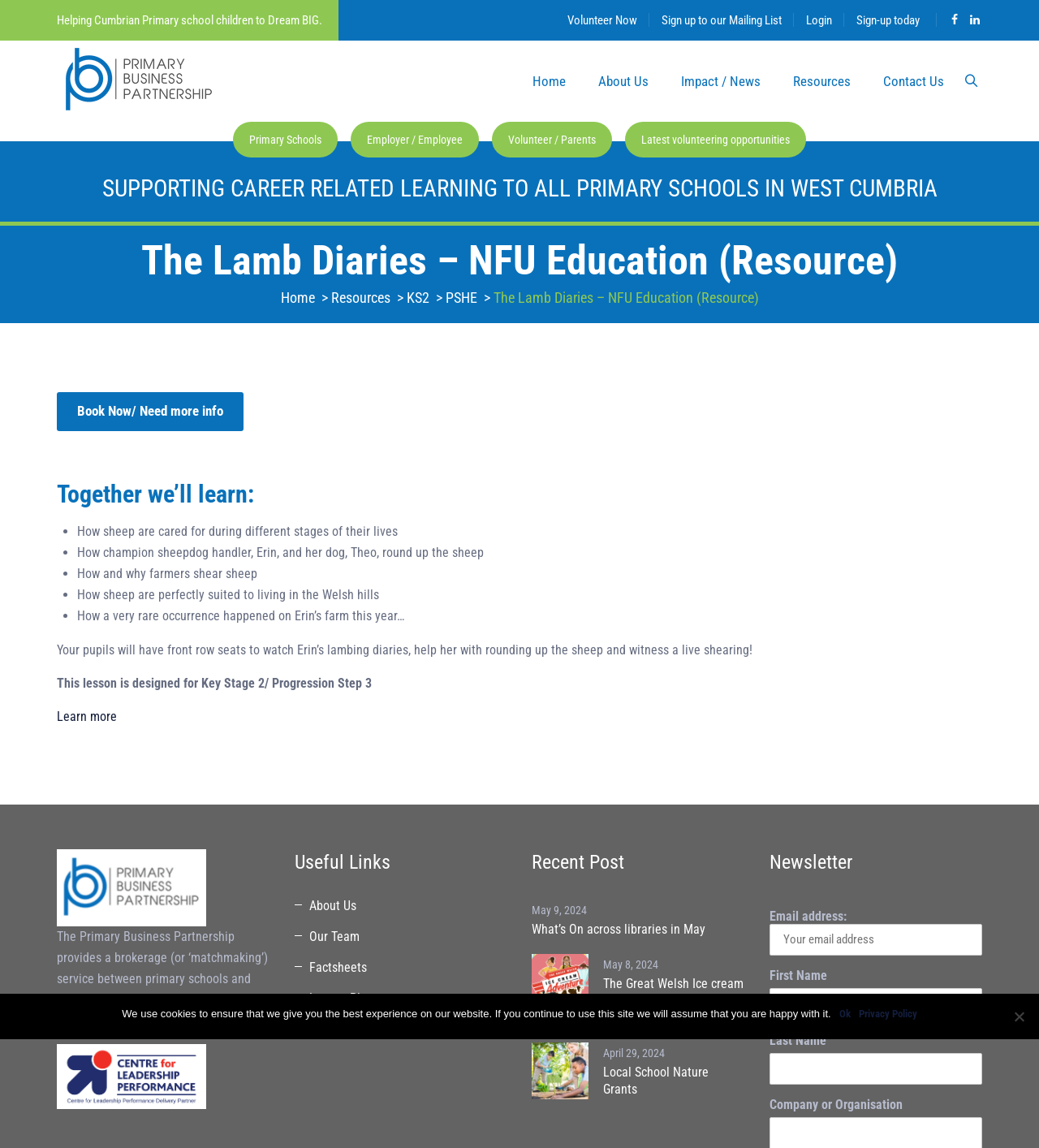What is the purpose of the 'Book Now/ Need more info' button?
Give a thorough and detailed response to the question.

The 'Book Now/ Need more info' button is likely used to allow users to book a lesson or request more information about the lesson, as it is placed below the description of the lesson.